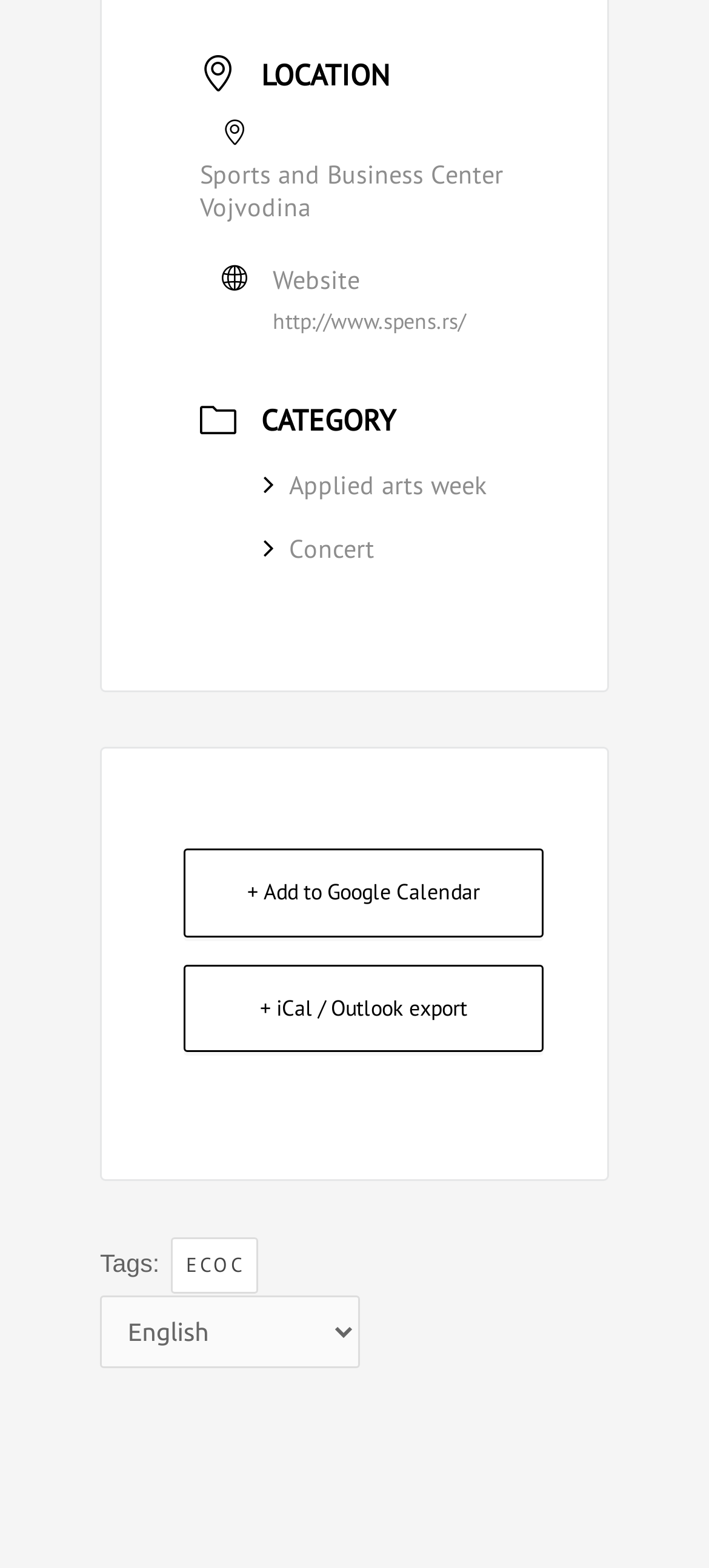Using the description "Applied arts week", predict the bounding box of the relevant HTML element.

[0.372, 0.299, 0.687, 0.32]